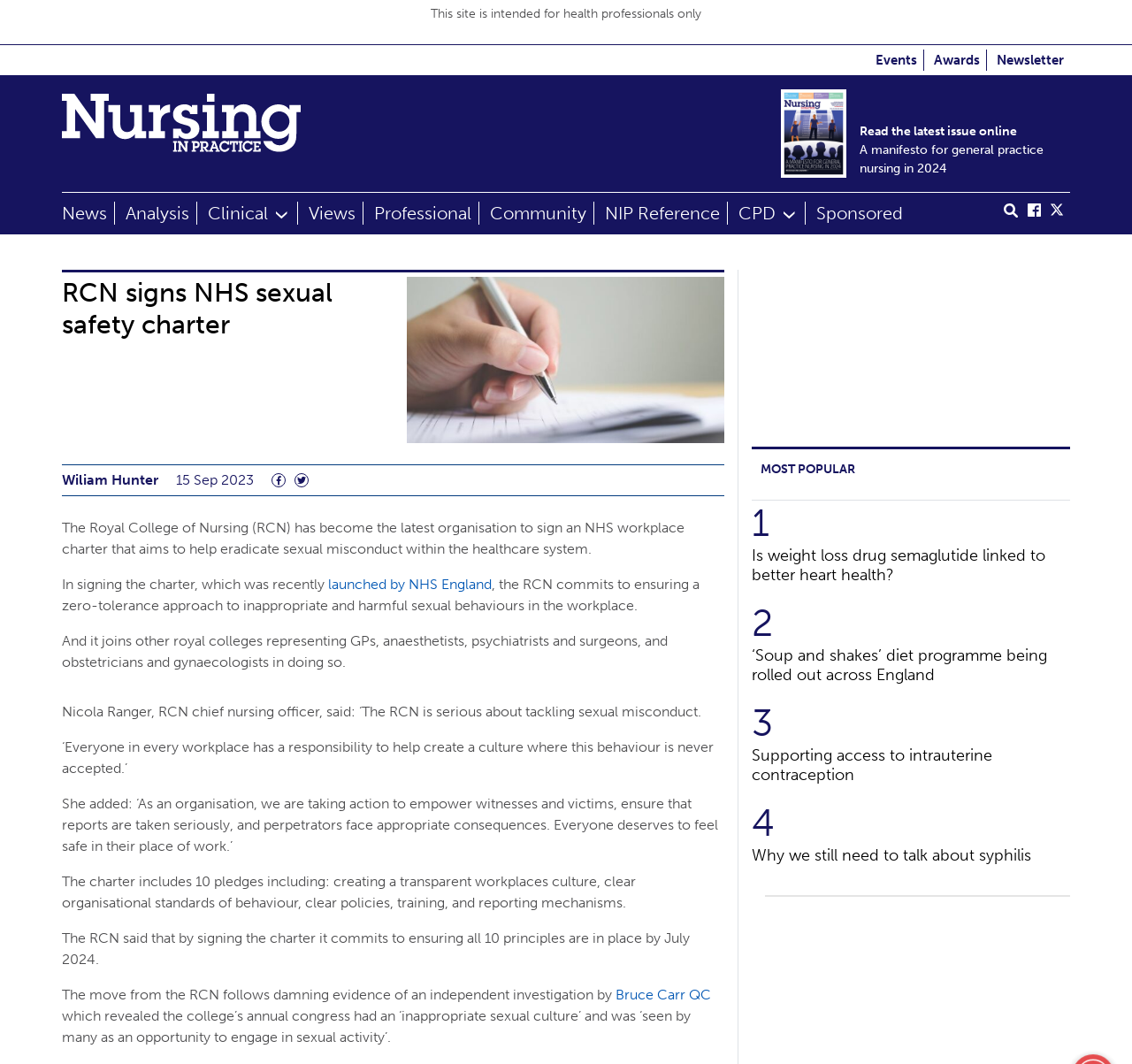Bounding box coordinates should be in the format (top-left x, top-left y, bottom-right x, bottom-right y) and all values should be floating point numbers between 0 and 1. Determine the bounding box coordinate for the UI element described as: Awards

[0.825, 0.049, 0.866, 0.064]